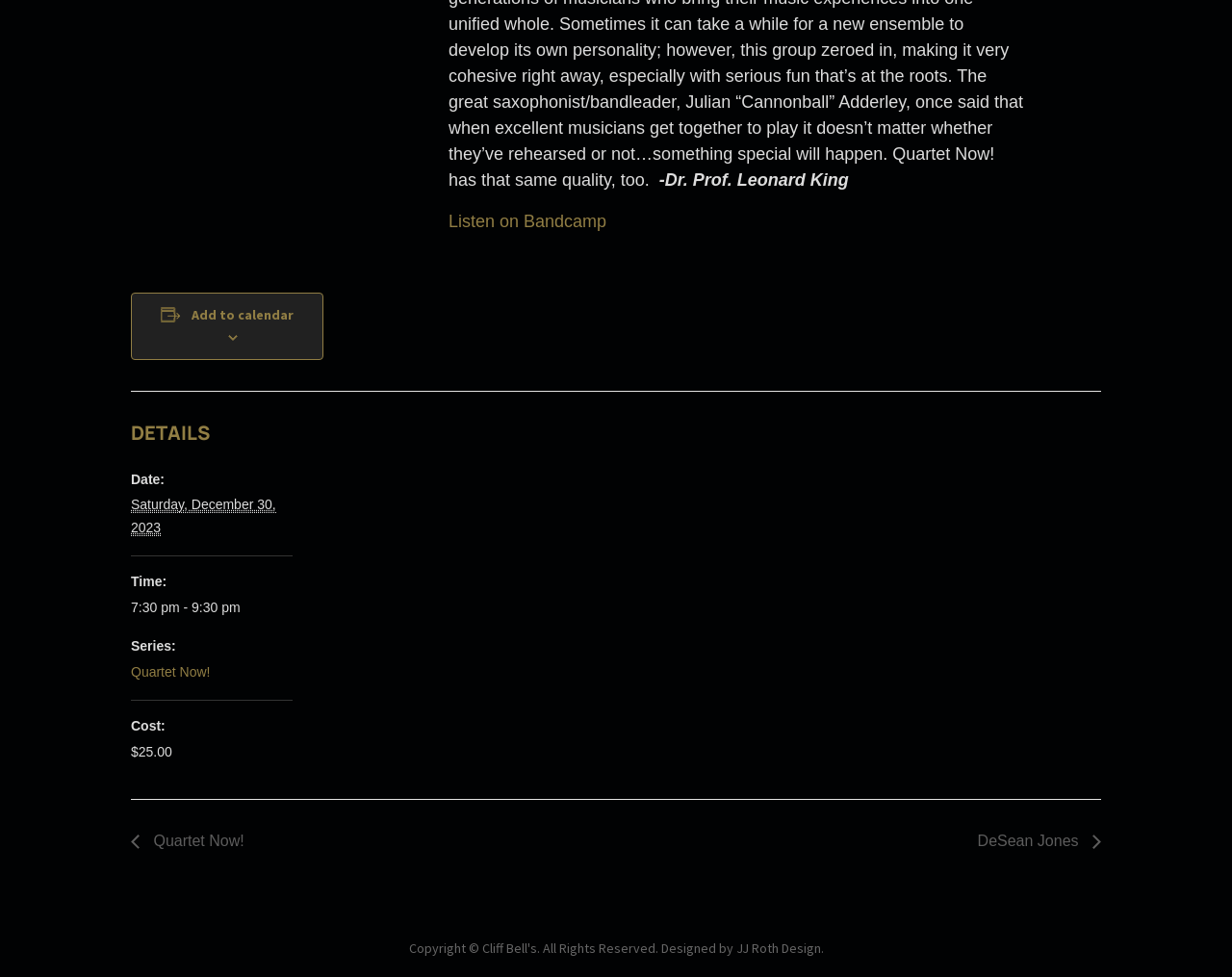Please give a concise answer to this question using a single word or phrase: 
What is the name of the person?

Dr. Prof. Leonard King